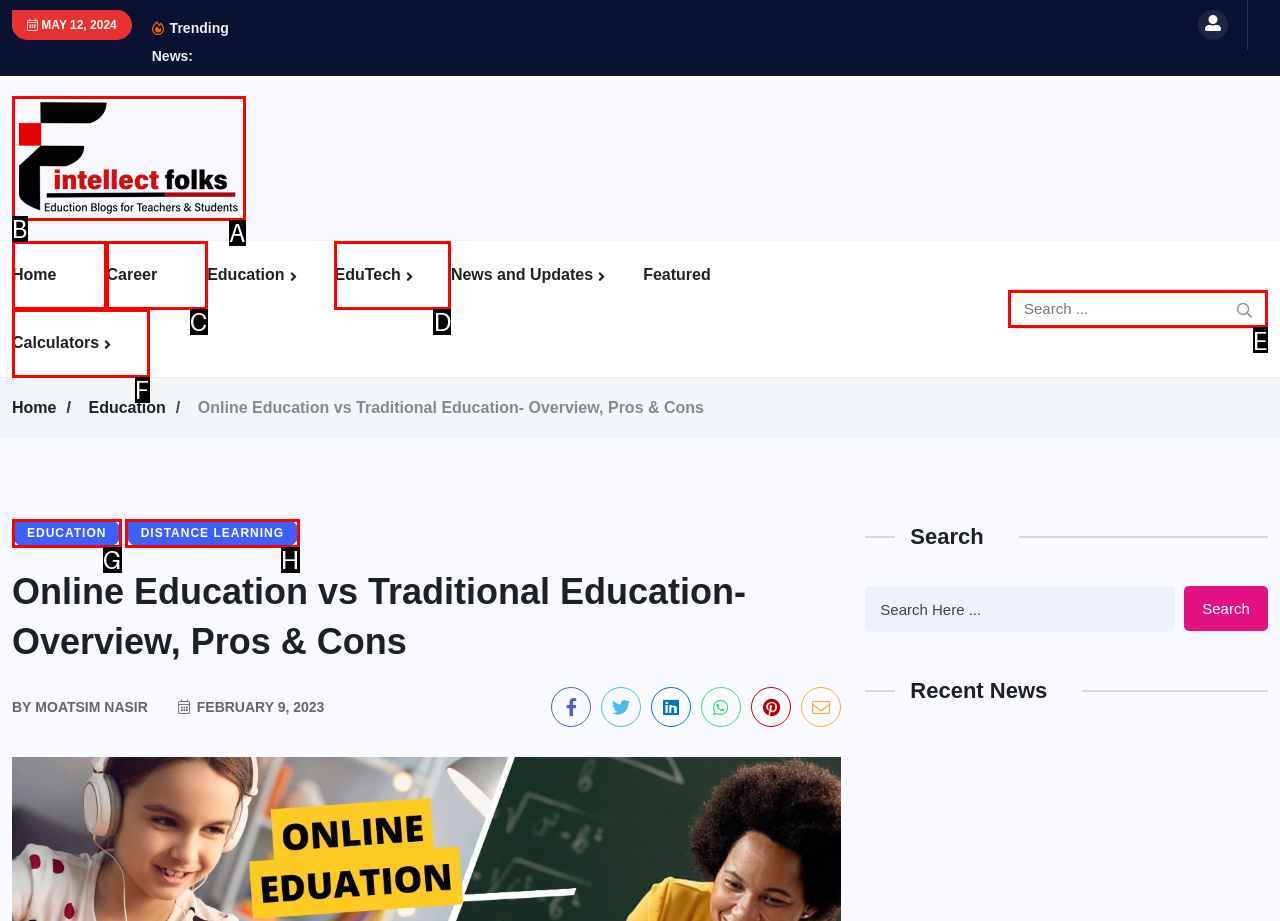What option should you select to complete this task: Search for online education? Indicate your answer by providing the letter only.

E